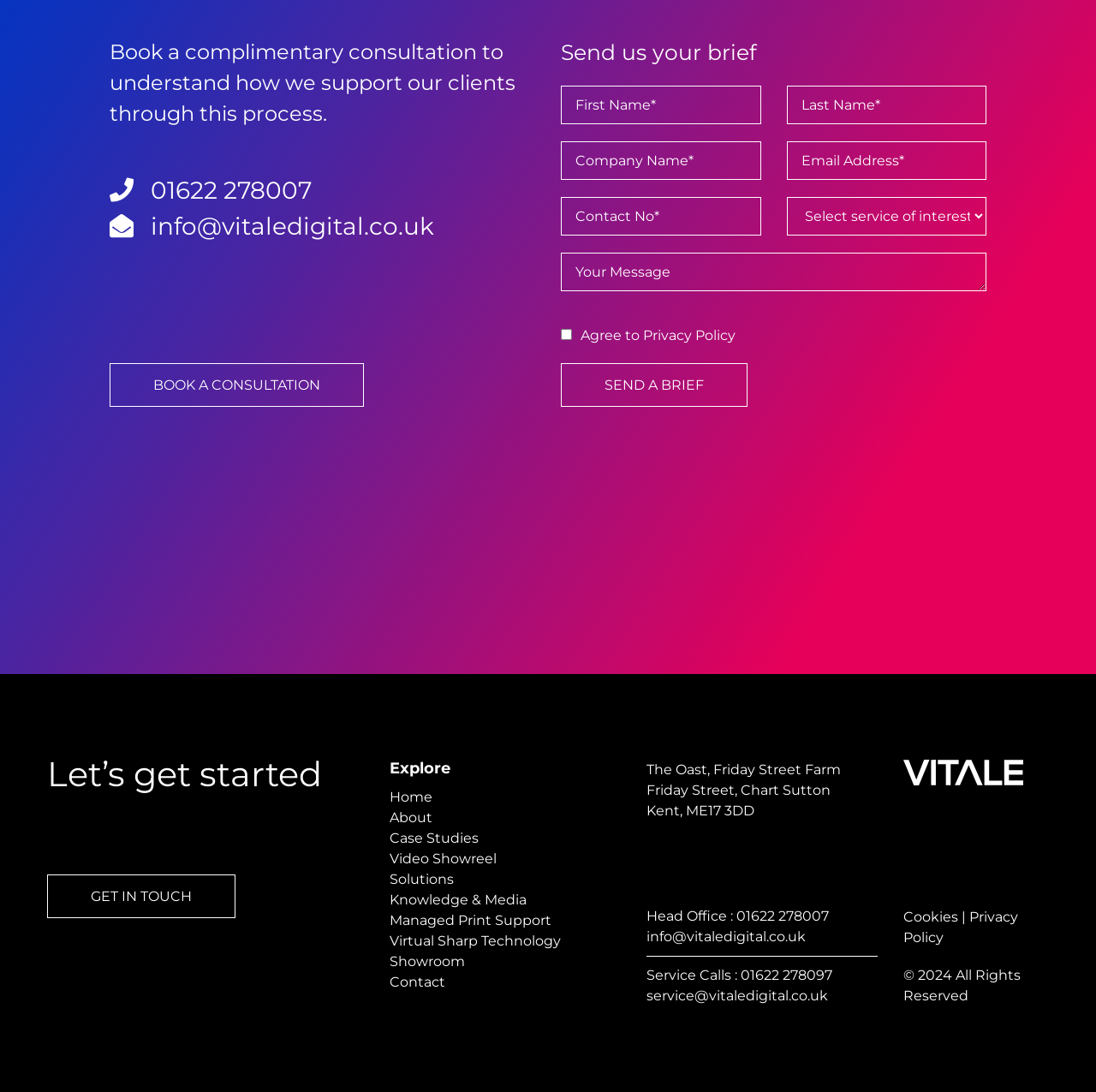What is the address of the company's head office?
Based on the screenshot, answer the question with a single word or phrase.

The Oast, Friday Street Farm, Friday Street, Chart Sutton, Kent, ME17 3DD